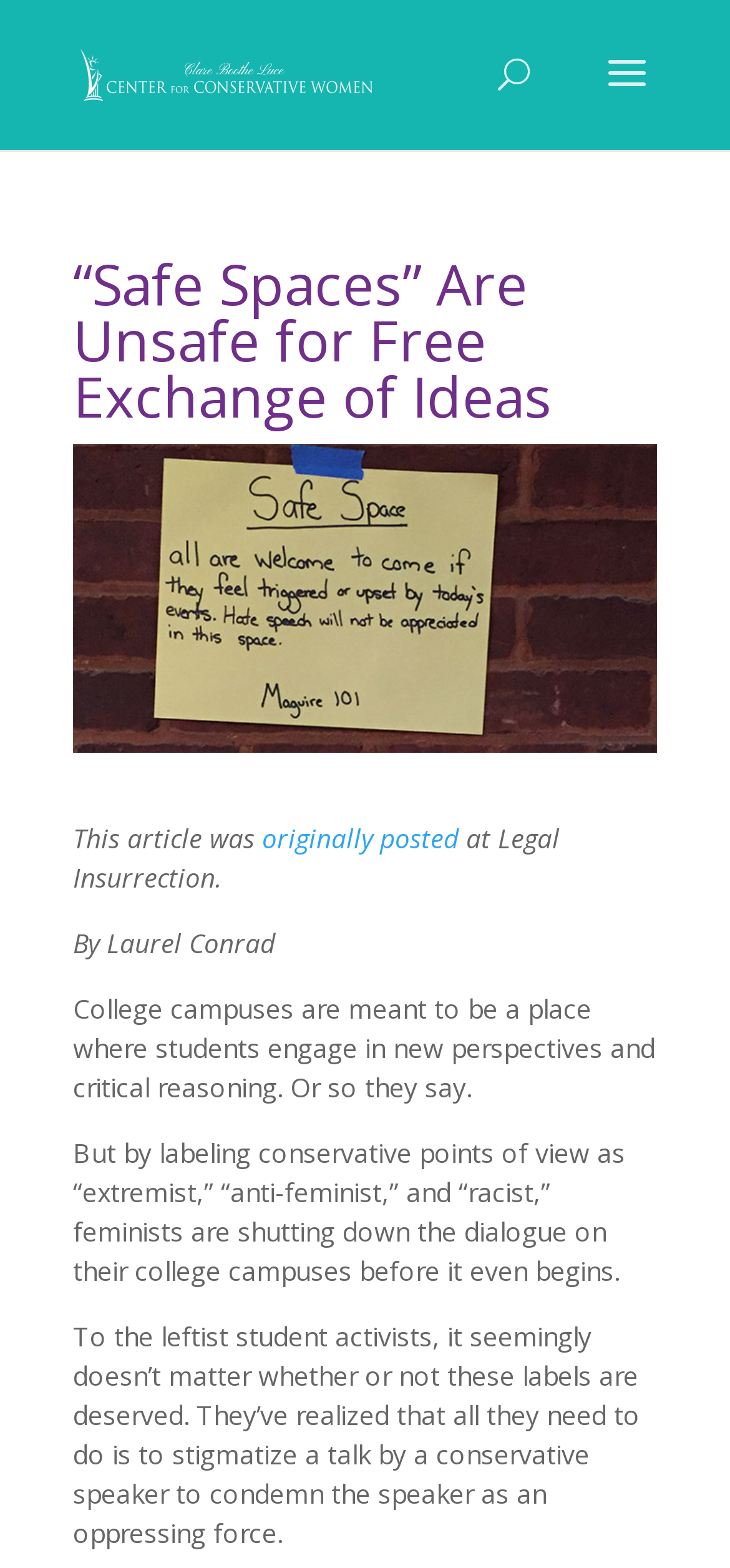Using the element description provided, determine the bounding box coordinates in the format (top-left x, top-left y, bottom-right x, bottom-right y). Ensure that all values are floating point numbers between 0 and 1. Element description: originally posted

[0.359, 0.523, 0.628, 0.546]